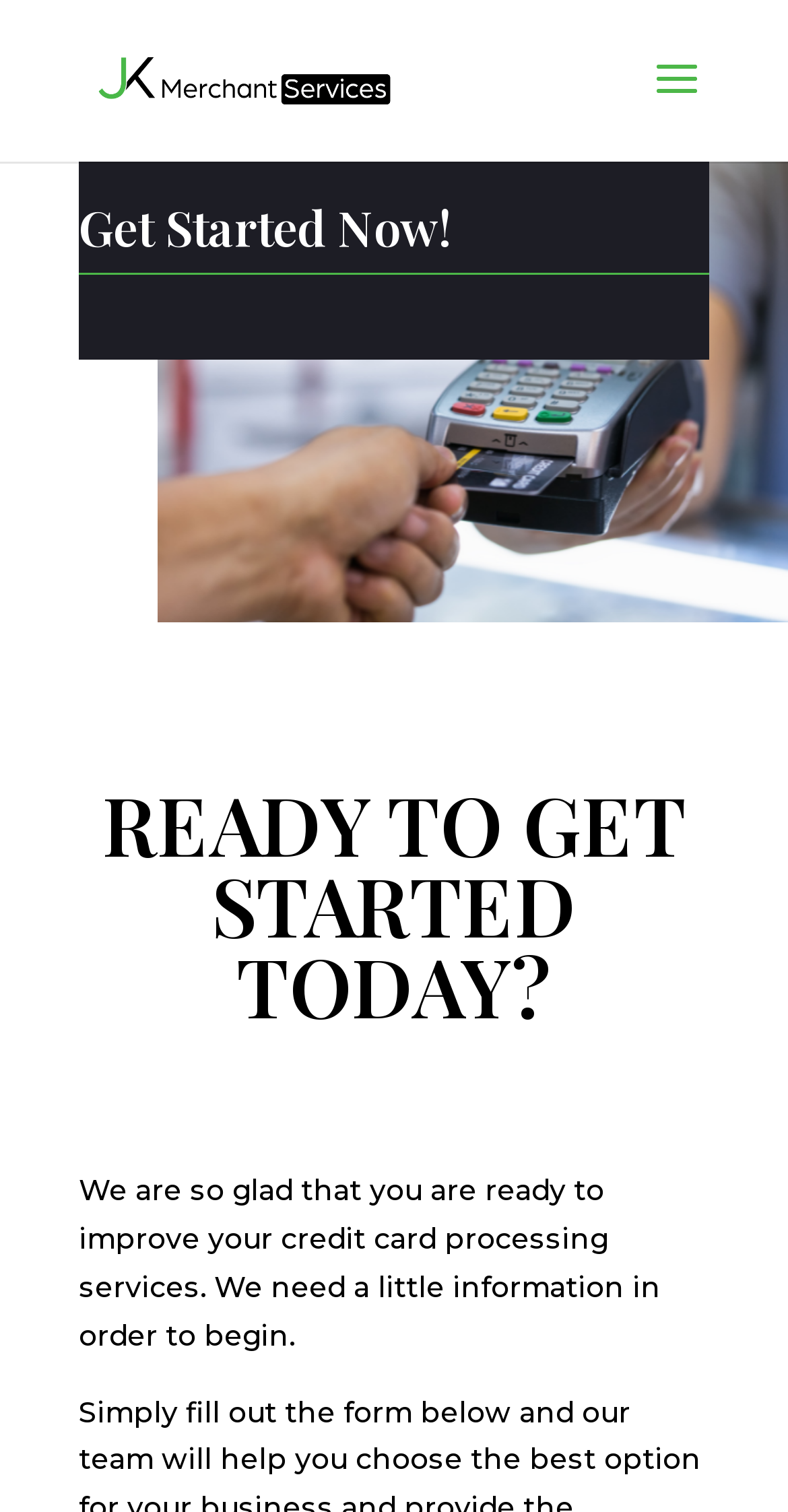Extract the main headline from the webpage and generate its text.

Get Started Now!